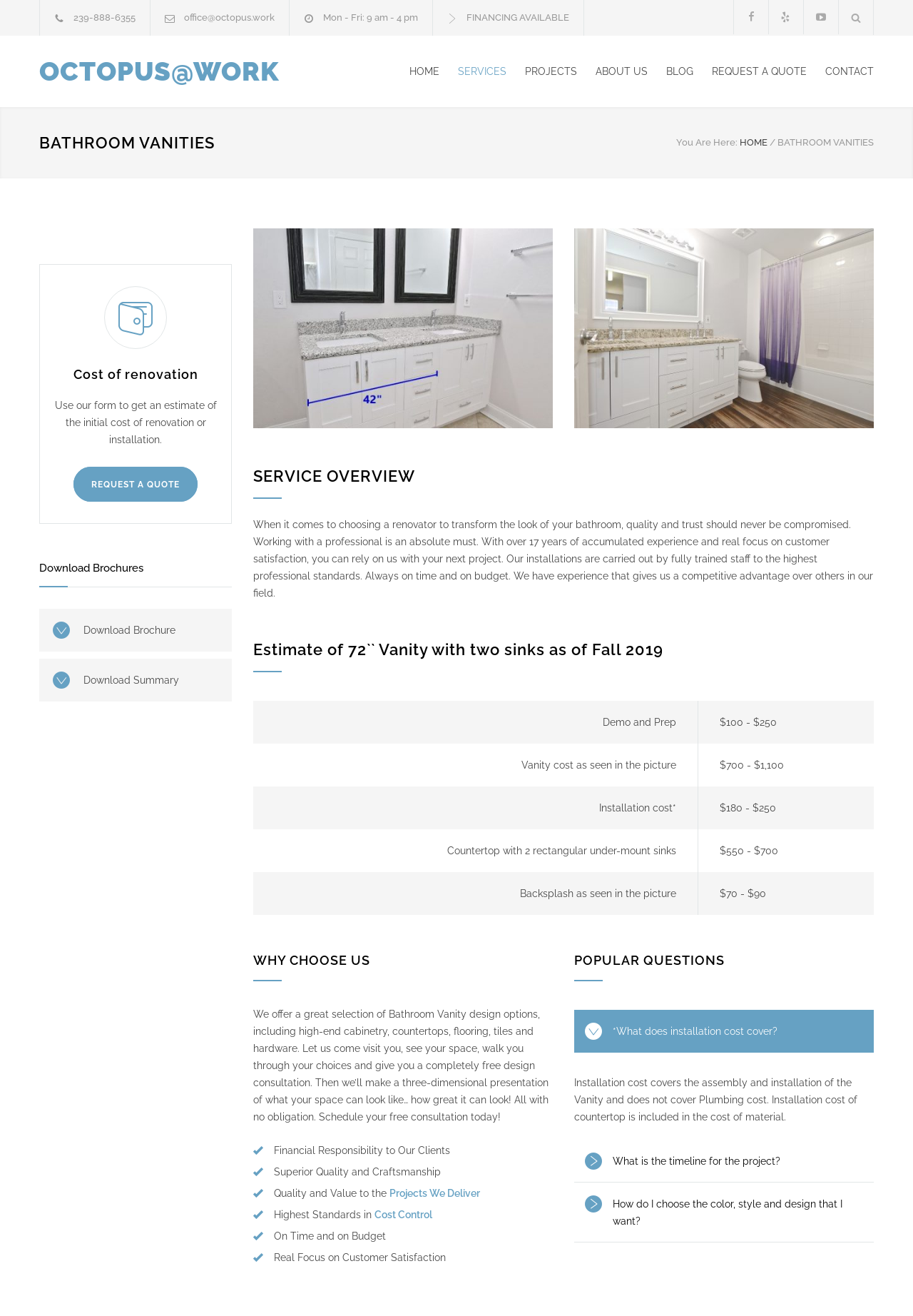Show the bounding box coordinates of the region that should be clicked to follow the instruction: "Click the 'PROJECTS' link."

[0.555, 0.041, 0.632, 0.067]